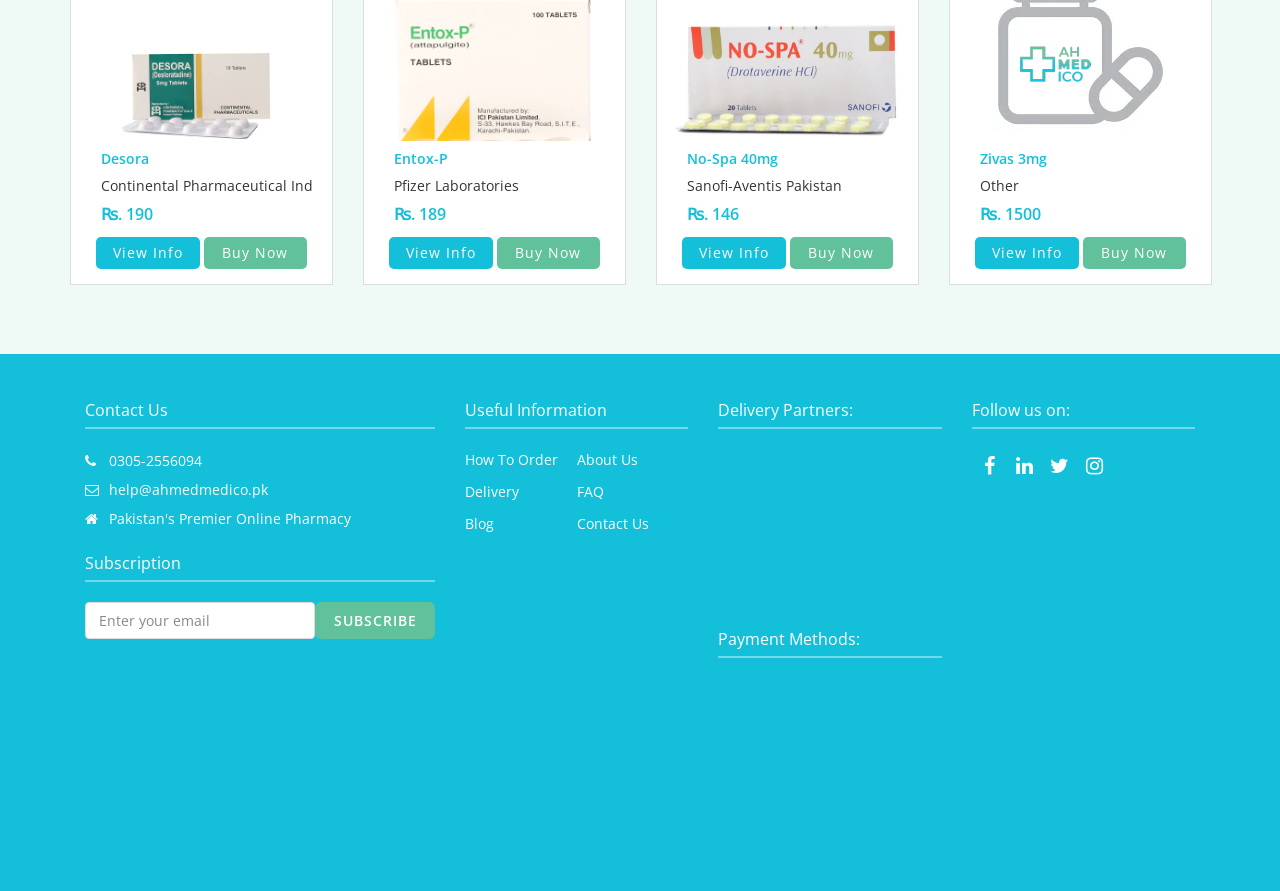Answer the question in one word or a short phrase:
What are the payment methods accepted by Ahmed Medico?

Images of payment methods